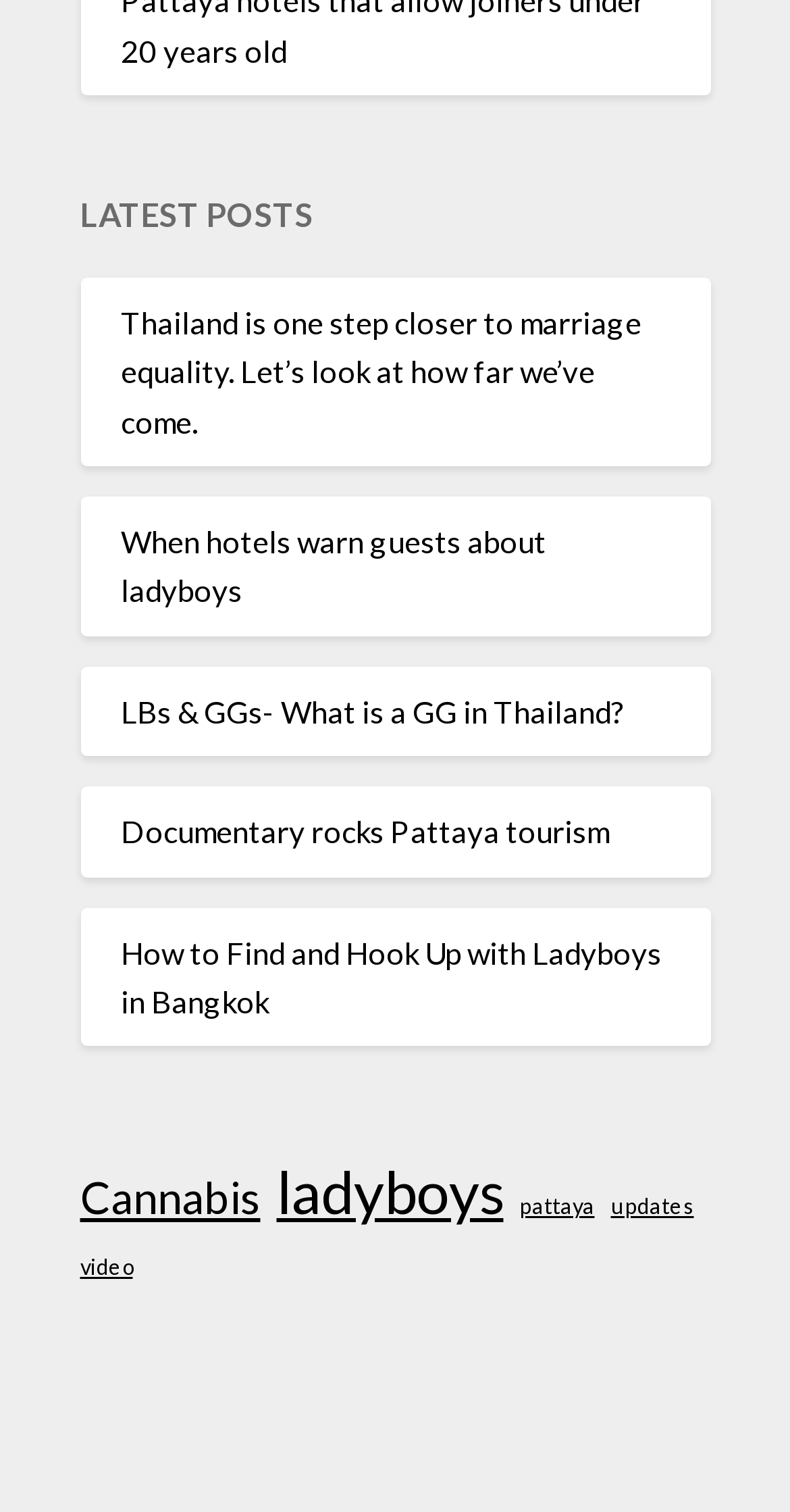How many categories are listed?
Please ensure your answer is as detailed and informative as possible.

I counted the categories listed on the webpage and found five categories: Cannabis, ladyboys, pattaya, updates, and video.